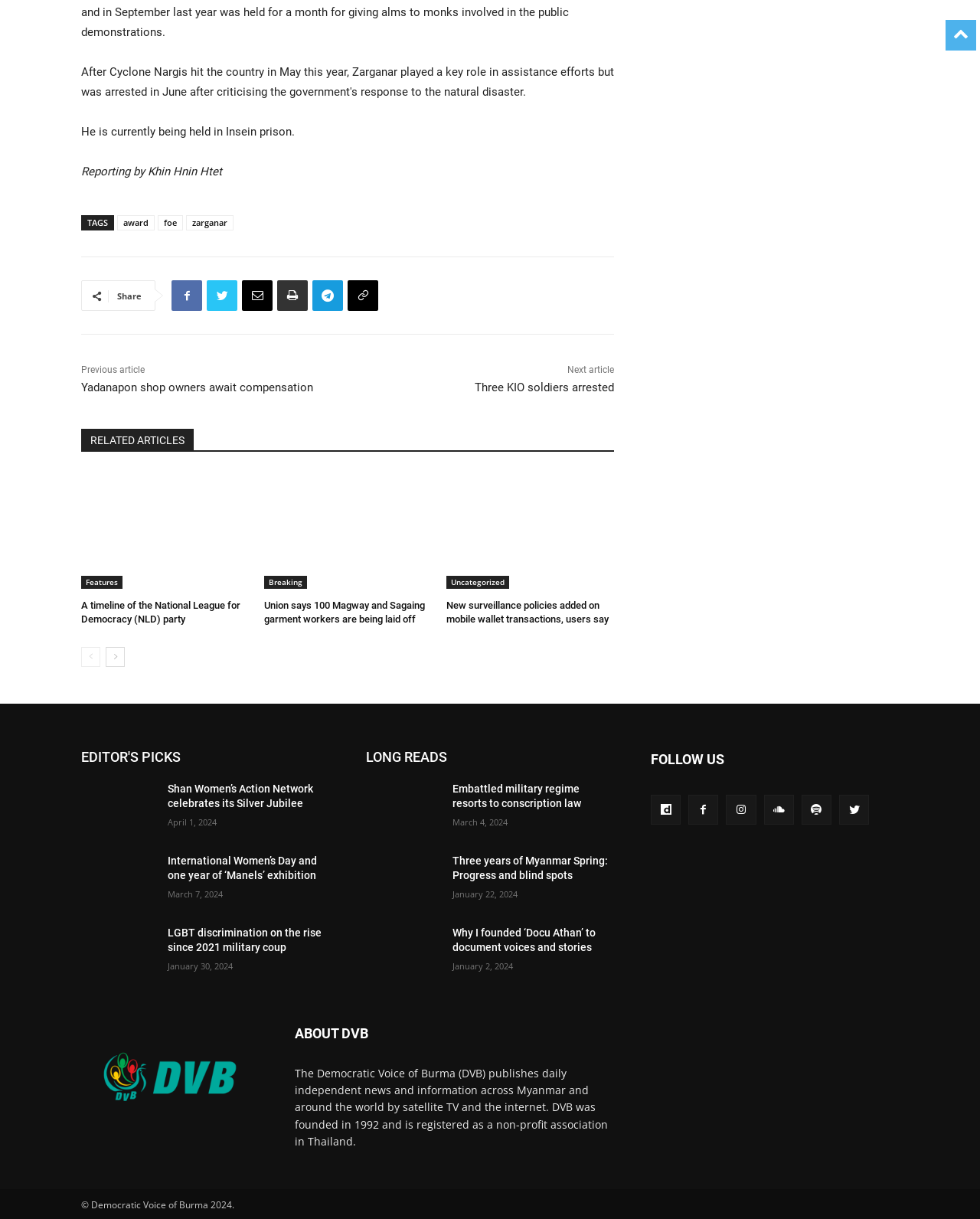Locate the bounding box coordinates of the element I should click to achieve the following instruction: "Read the 'A timeline of the National League for Democracy (NLD) party' article".

[0.083, 0.387, 0.254, 0.483]